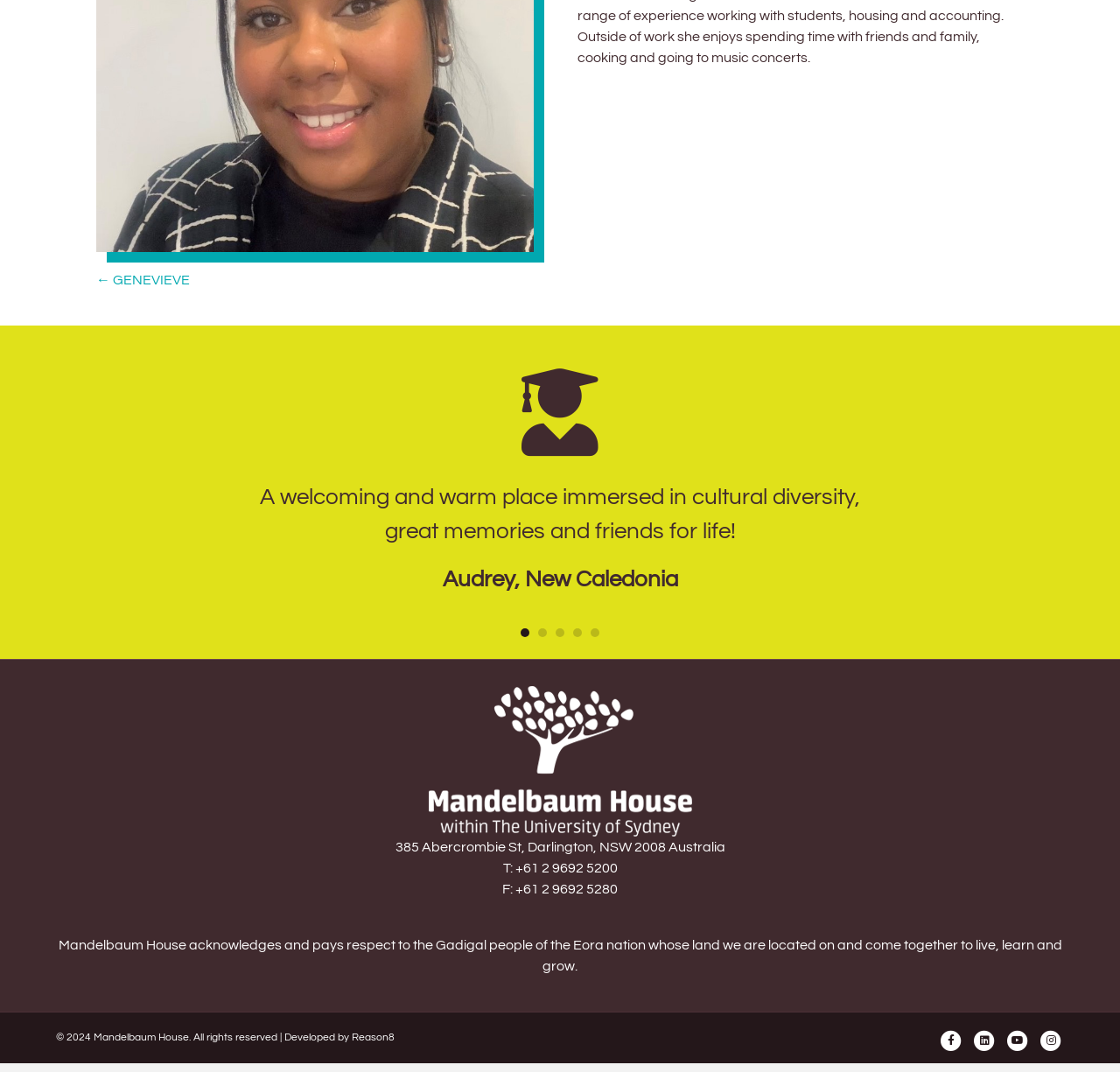Given the element description Youtube, predict the bounding box coordinates for the UI element in the webpage screenshot. The format should be (top-left x, top-left y, bottom-right x, bottom-right y), and the values should be between 0 and 1.

[0.897, 0.969, 0.92, 0.988]